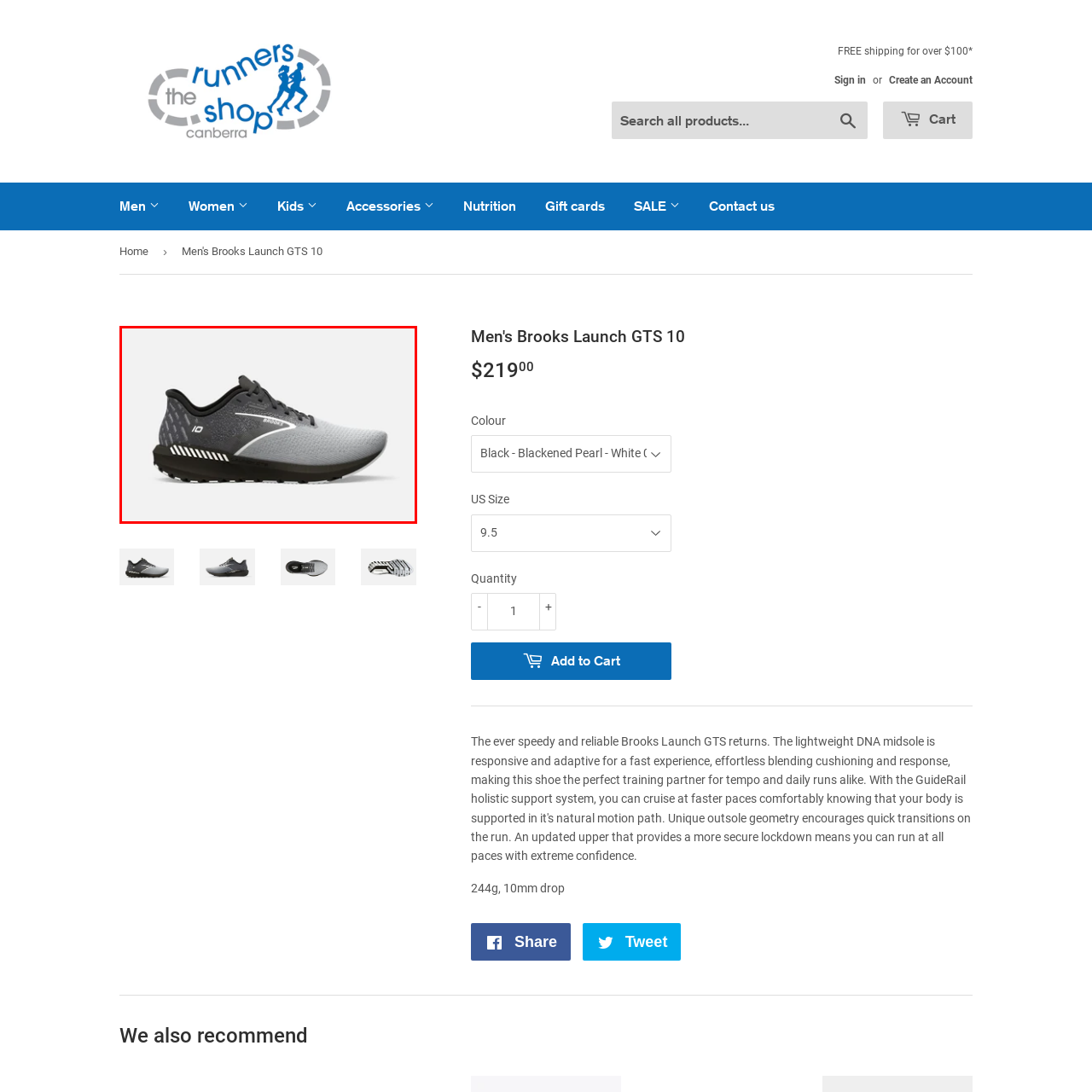Observe the image enclosed by the red rectangle, What is the purpose of the supportive overlays?
 Give a single word or phrase as your answer.

Style and functionality